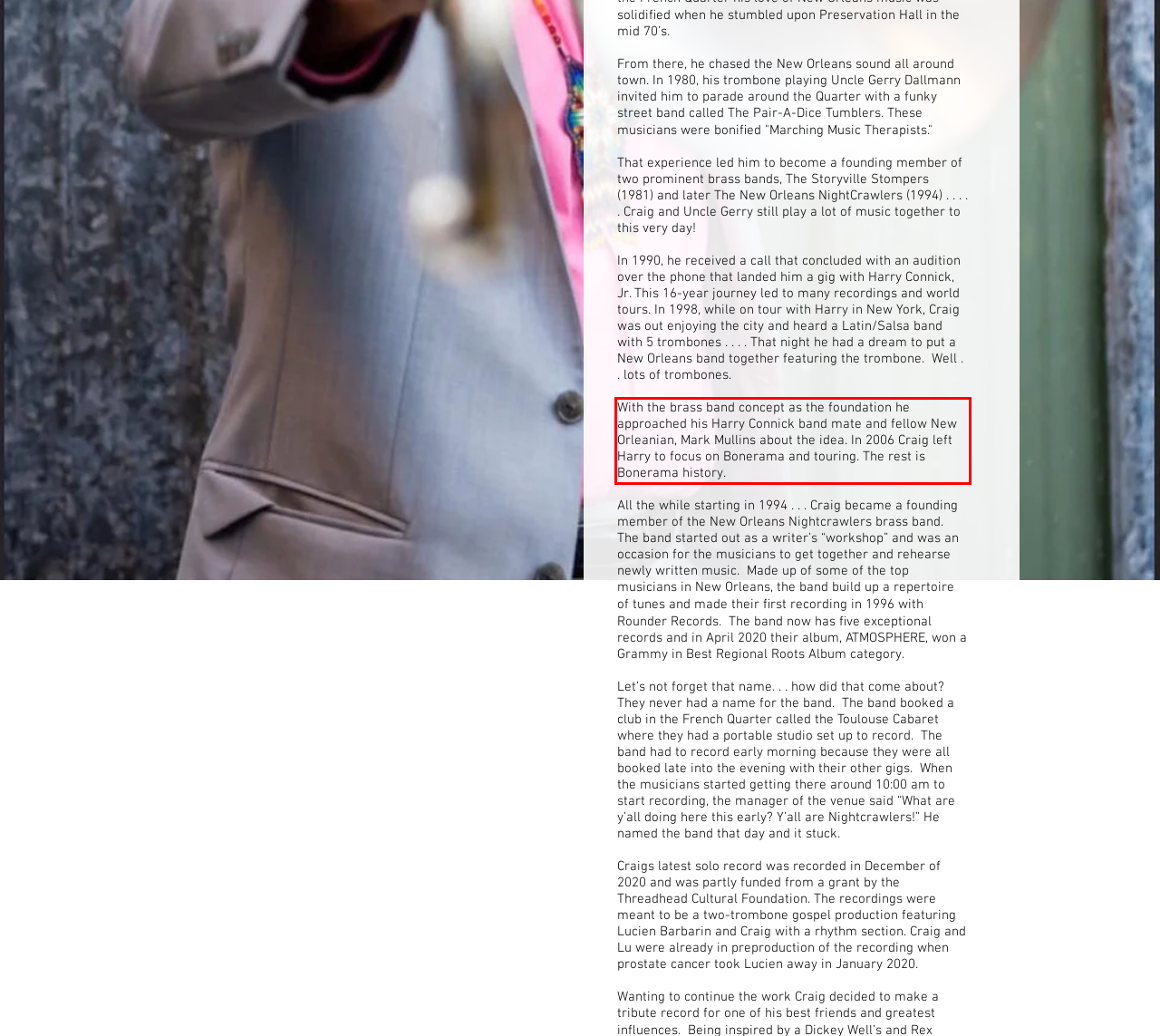Identify the text inside the red bounding box in the provided webpage screenshot and transcribe it.

With the brass band concept as the foundation he approached his Harry Connick band mate and fellow New Orleanian, Mark Mullins about the idea. In 2006 Craig left Harry to focus on Bonerama and touring. The rest is Bonerama history.